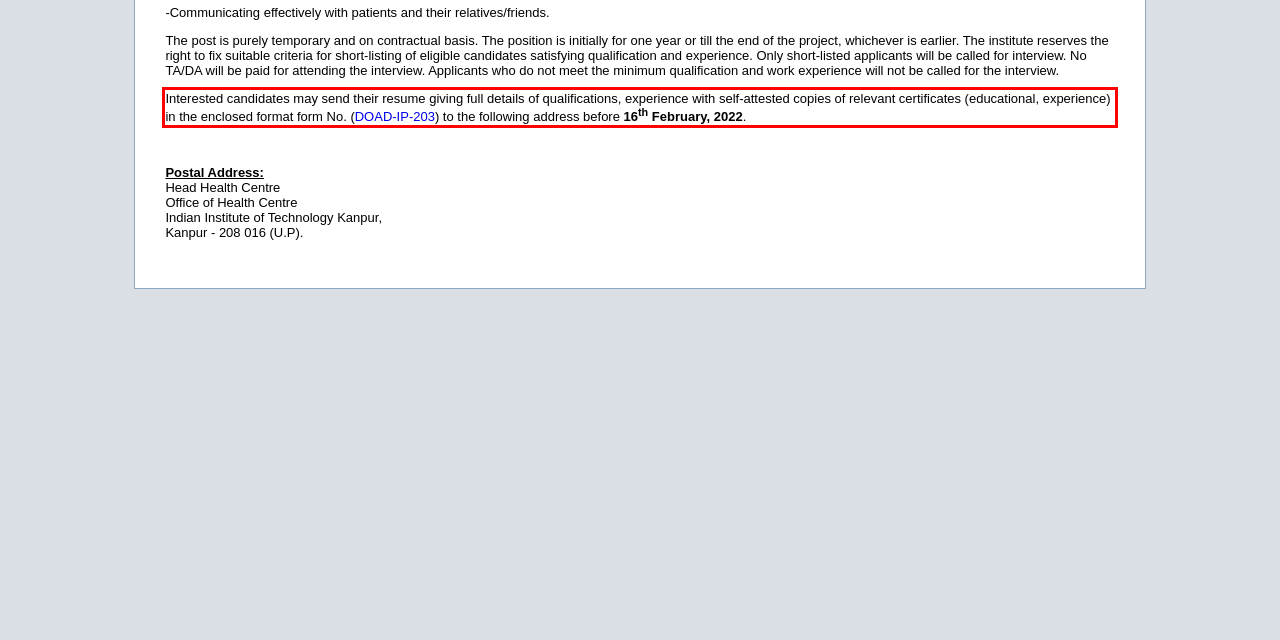Please identify the text within the red rectangular bounding box in the provided webpage screenshot.

Interested candidates may send their resume giving full details of qualifications, experience with self-attested copies of relevant certificates (educational, experience) in the enclosed format form No. (DOAD-IP-203) to the following address before 16th February, 2022.